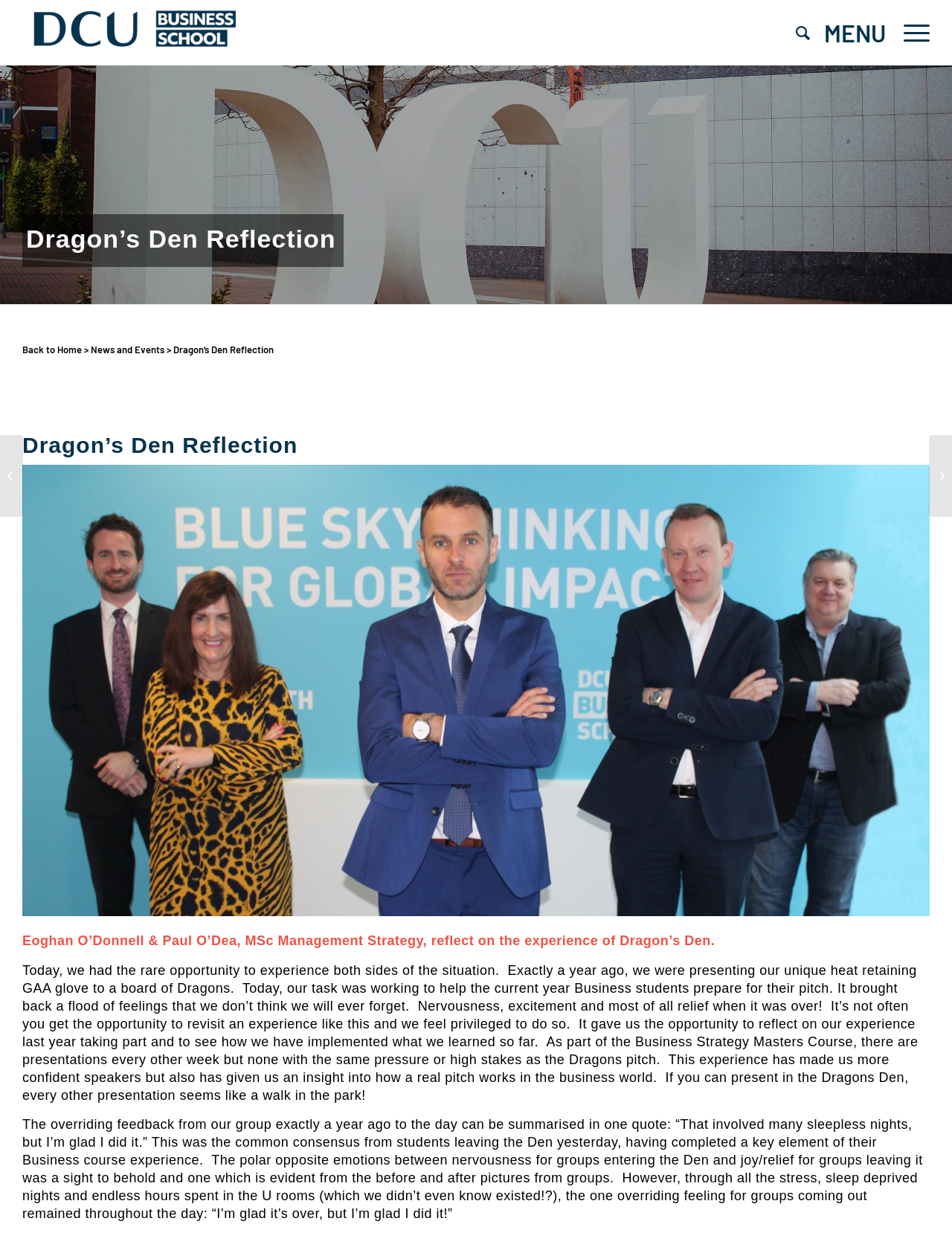Provide the bounding box coordinates for the UI element that is described as: "Description".

None